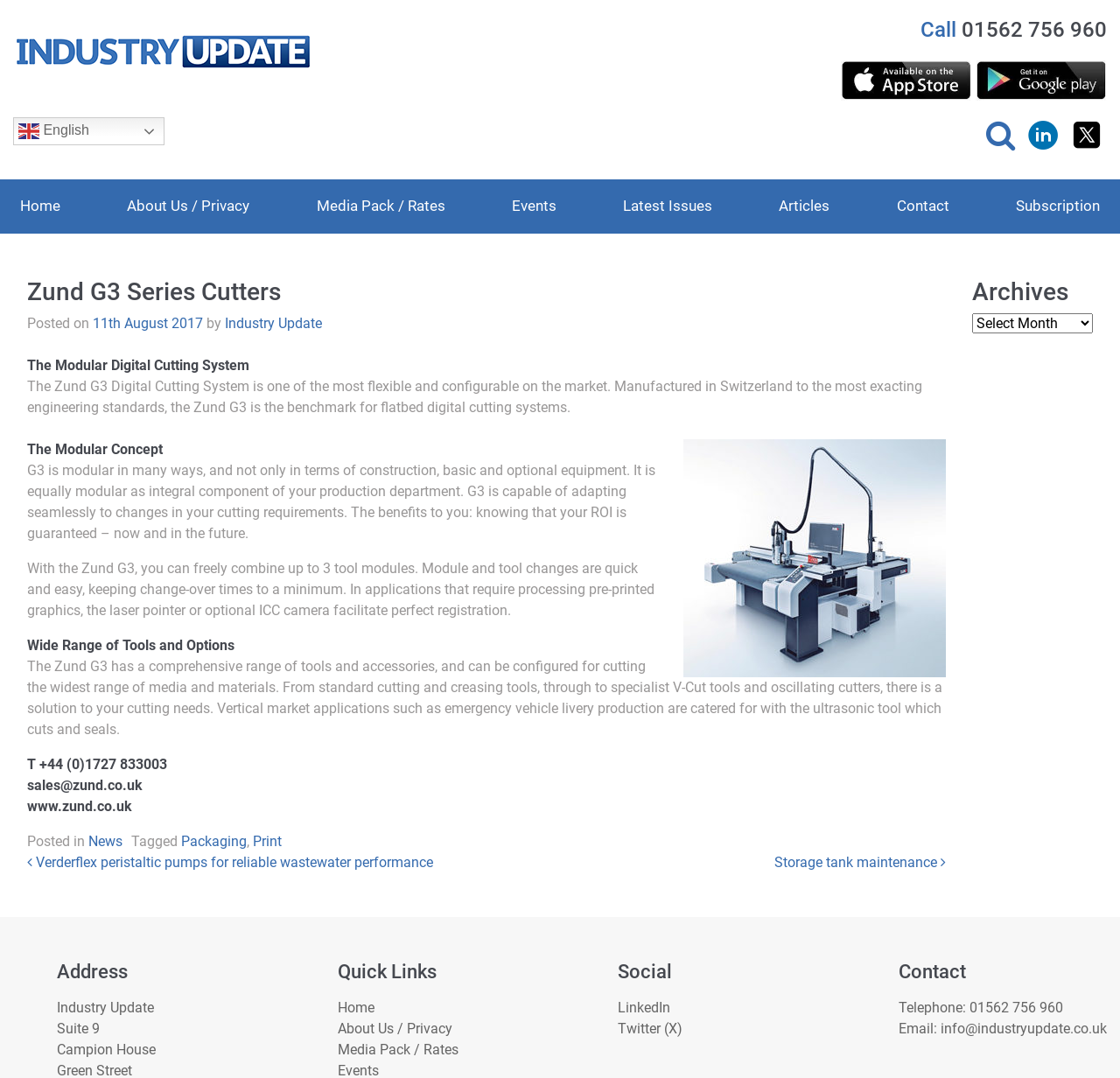Create a full and detailed caption for the entire webpage.

The webpage is about the Zund G3 Series Cutters, an industry update. At the top, there is a link to "Industry Update" with an accompanying image. To the right of this, there are three links: "Call 01562 756 960", "ios-app", and "android-app", each with its own image. Below these, there is a search bar and three social media links.

The main content of the page is an article about the Zund G3 Series Cutters. The article has a heading "Zund G3 Series Cutters" and a subheading "The Modular Digital Cutting System". The text describes the features and benefits of the Zund G3, including its modular design, range of tools and options, and ability to adapt to changing cutting requirements.

Below the article, there are links to related posts, including "Verderflex peristaltic pumps for reliable wastewater performance" and "Storage tank maintenance". To the right of the article, there is a sidebar with several sections, including "Archives", "Address", "Quick Links", "Social", and "Contact". The "Quick Links" section has links to various pages on the website, including "Home", "About Us / Privacy", and "Media Pack / Rates". The "Social" section has links to LinkedIn and Twitter. The "Contact" section has the website's telephone number and email address.

At the bottom of the page, there is a footer with links to "News", "Packaging", and "Print", as well as a copyright notice.